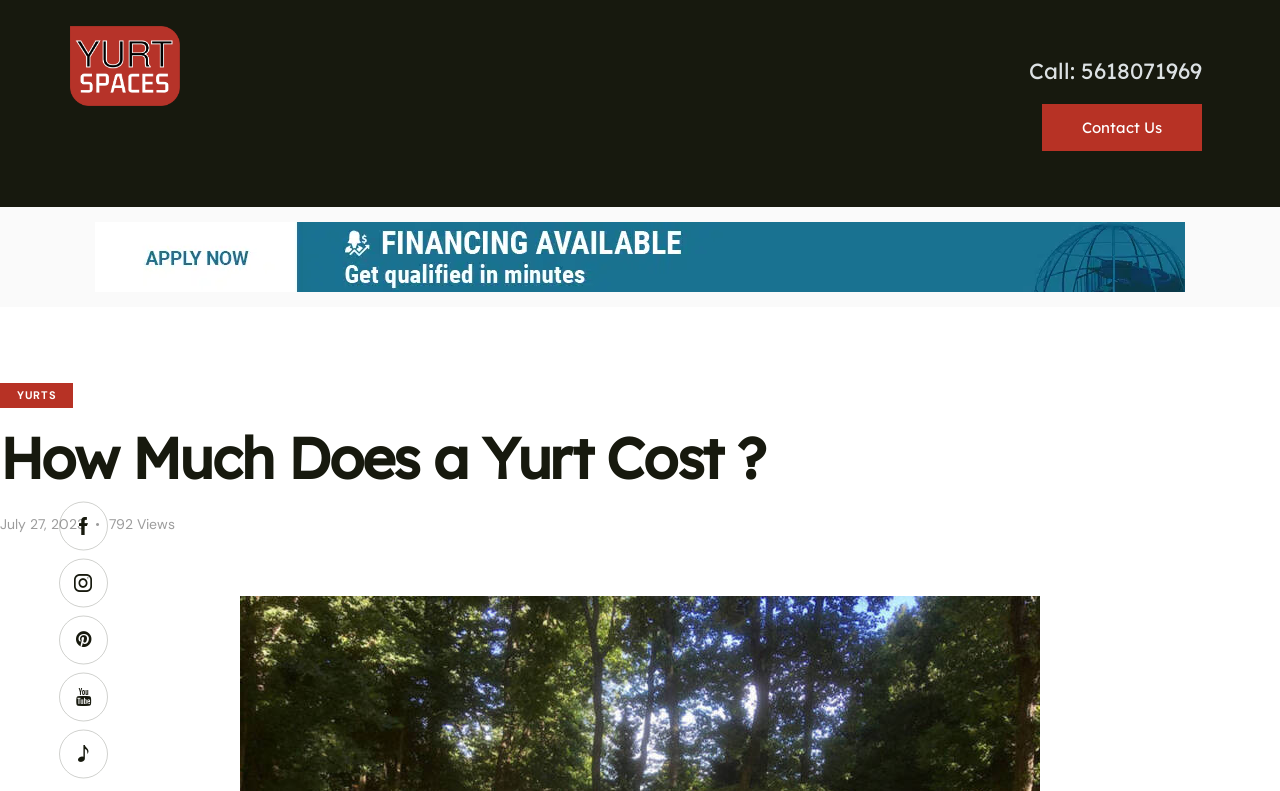Using the elements shown in the image, answer the question comprehensively: What is the name of the website?

The name of the website can be found in the top-left corner of the webpage, where there is a link with the text 'Yurtspaces' and an accompanying image with the same name.